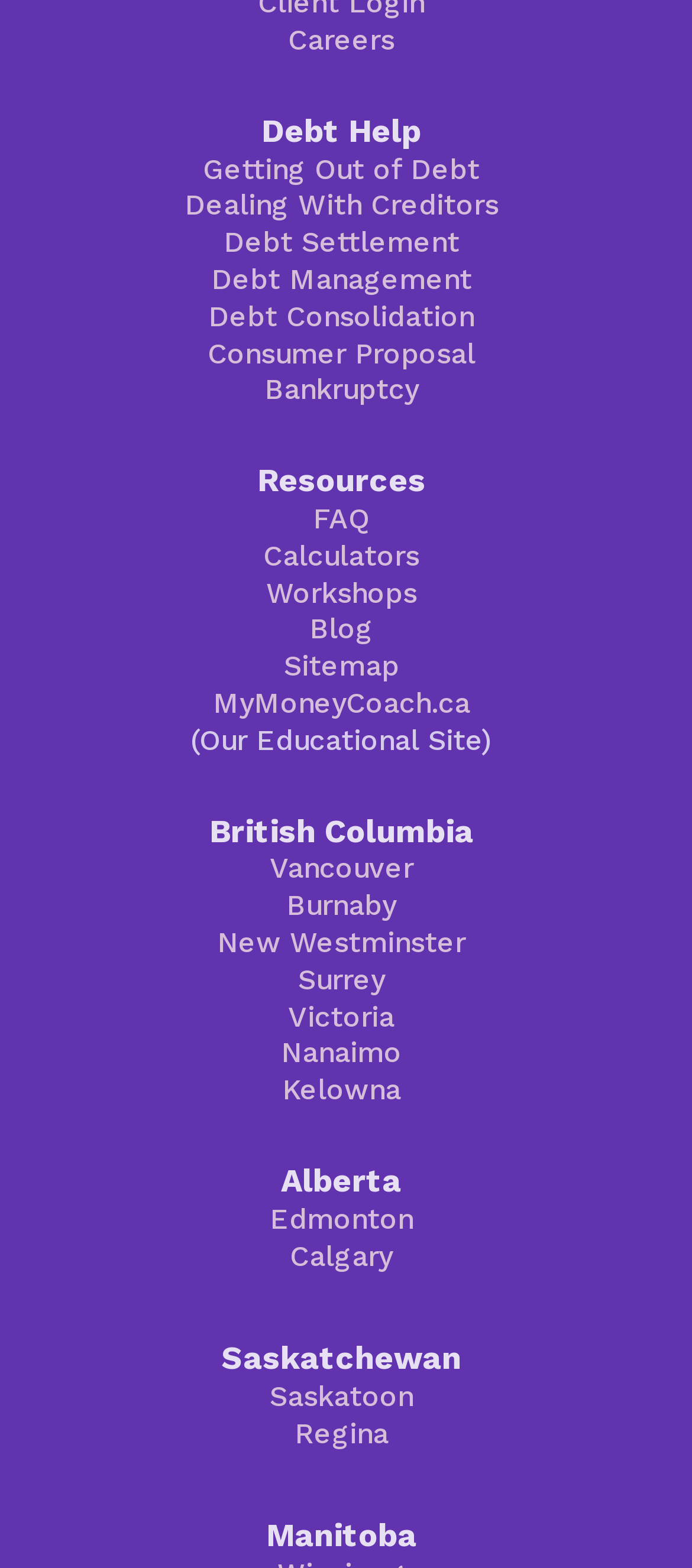How many resources are listed under 'Resources'?
Based on the image, provide your answer in one word or phrase.

5